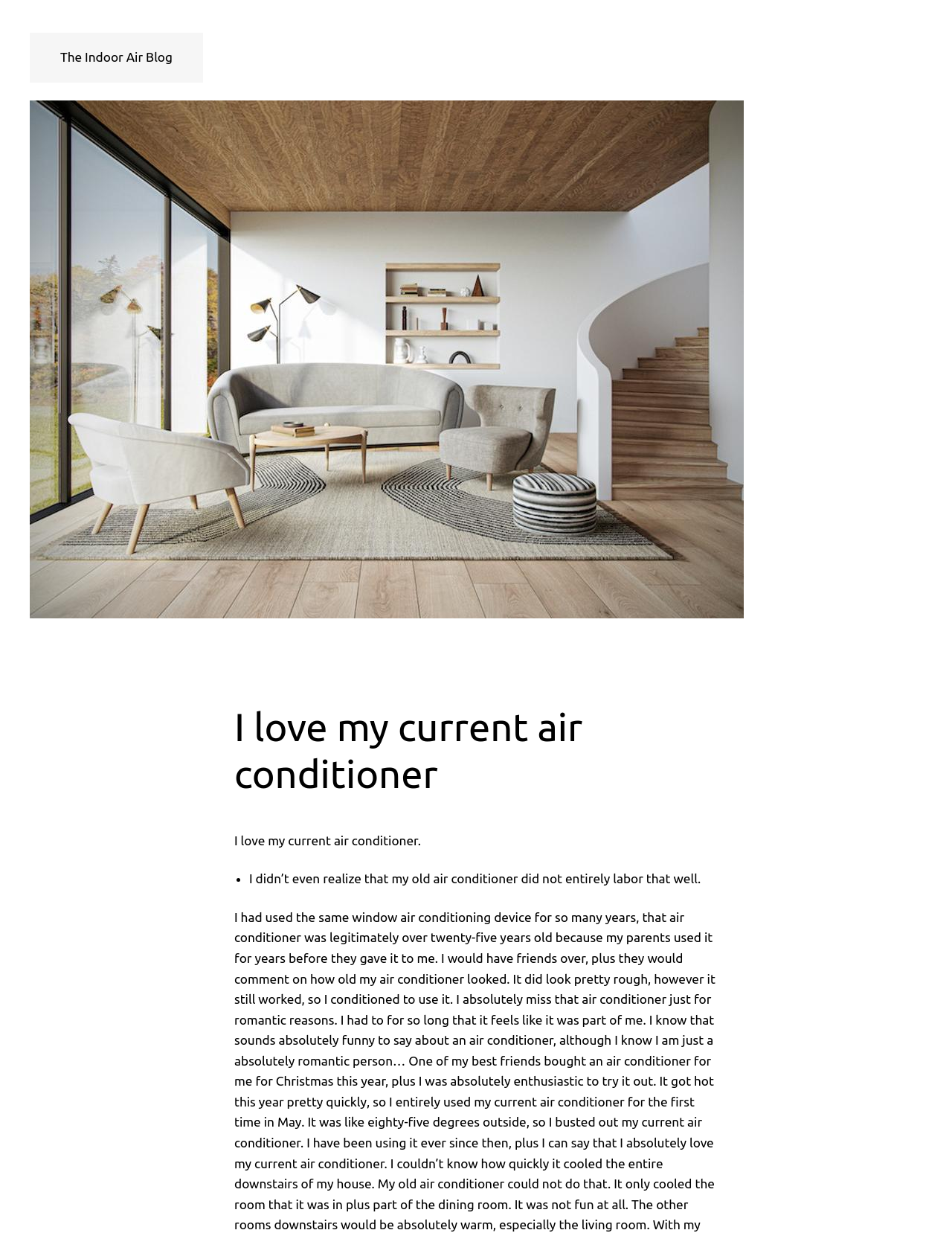From the screenshot, find the bounding box of the UI element matching this description: "The Indoor Air Blog". Supply the bounding box coordinates in the form [left, top, right, bottom], each a float between 0 and 1.

[0.063, 0.04, 0.181, 0.052]